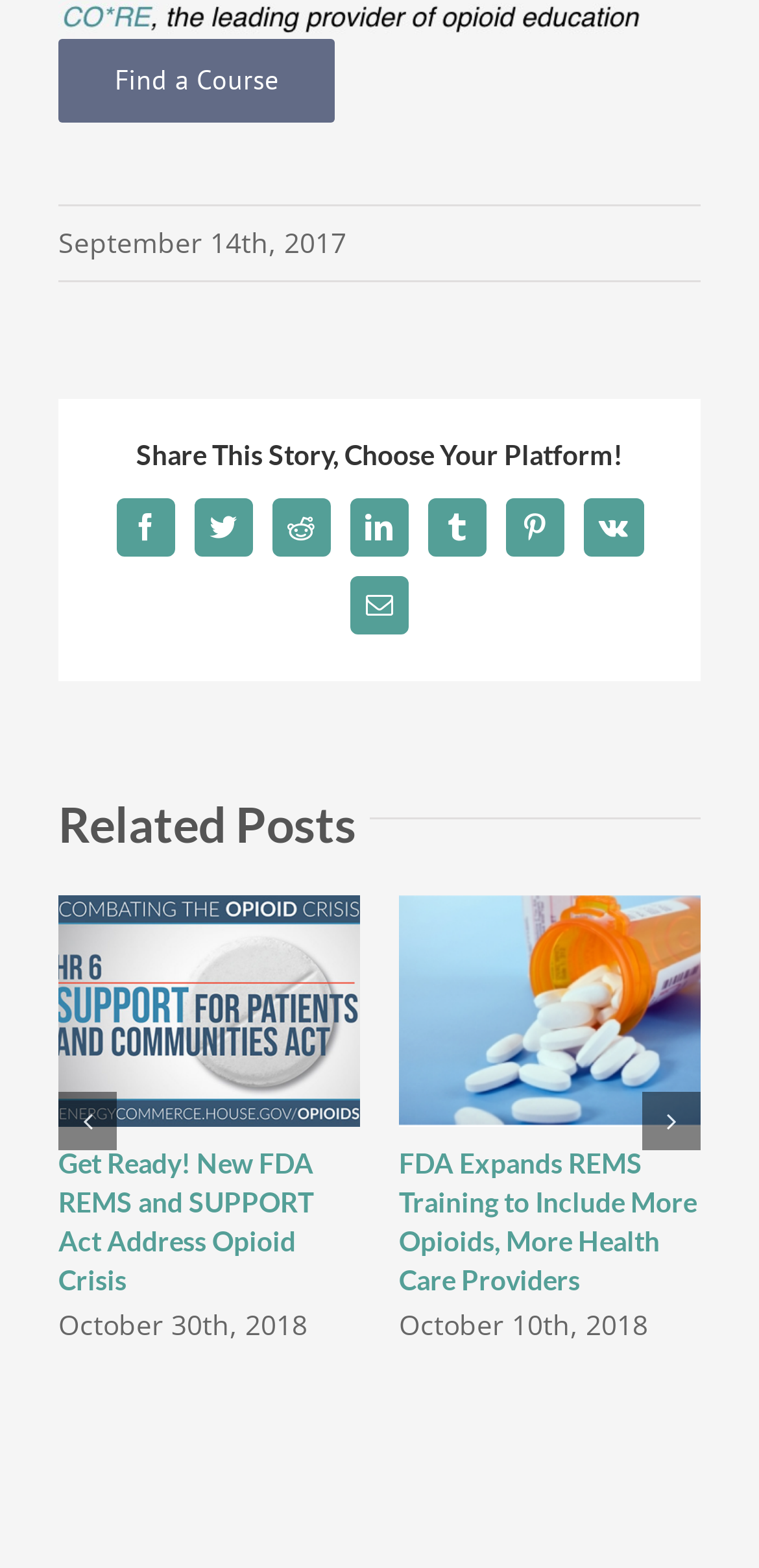Please determine the bounding box coordinates of the clickable area required to carry out the following instruction: "Go to the previous slide". The coordinates must be four float numbers between 0 and 1, represented as [left, top, right, bottom].

[0.077, 0.696, 0.154, 0.733]